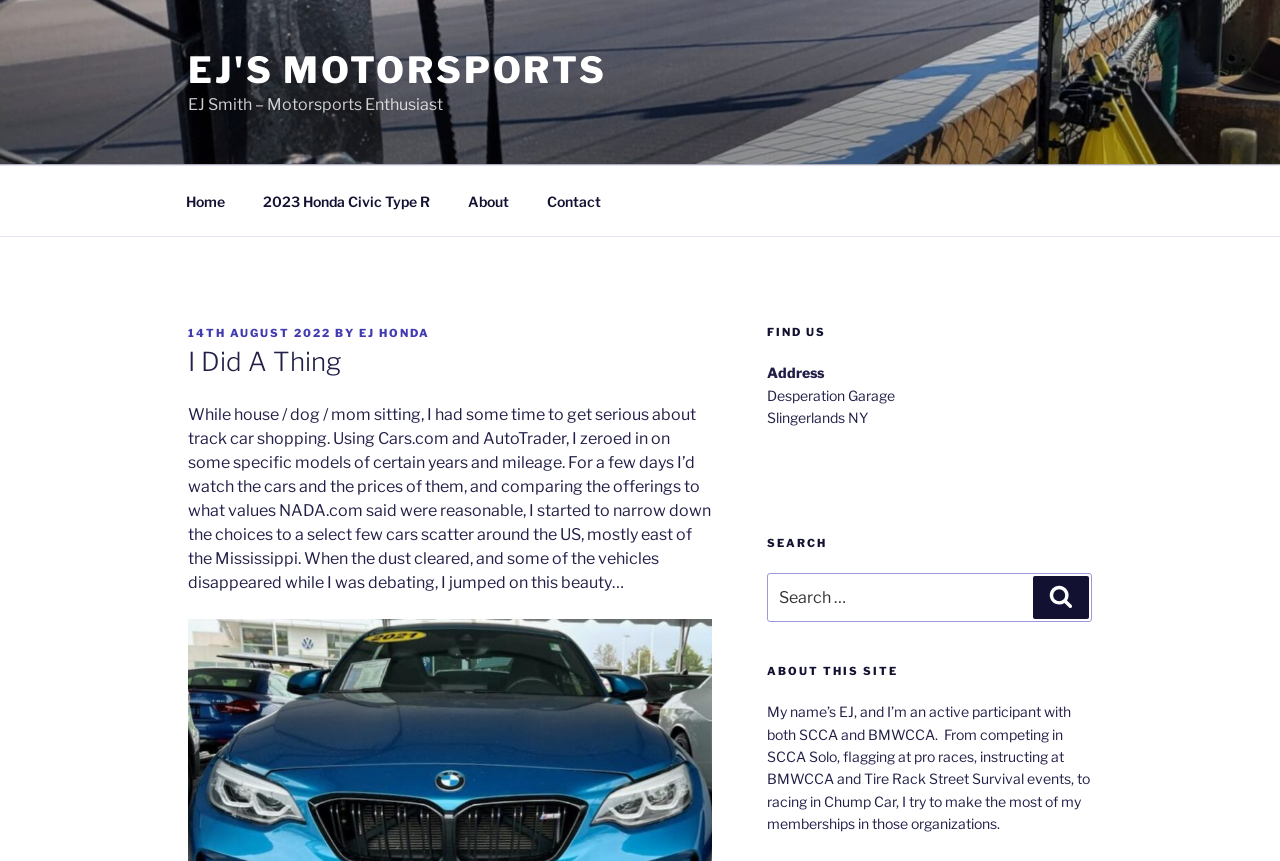What is the title of the blog post?
Based on the image, answer the question with as much detail as possible.

The title of the blog post is mentioned in the heading element 'I Did A Thing' which is a prominent element on the webpage.